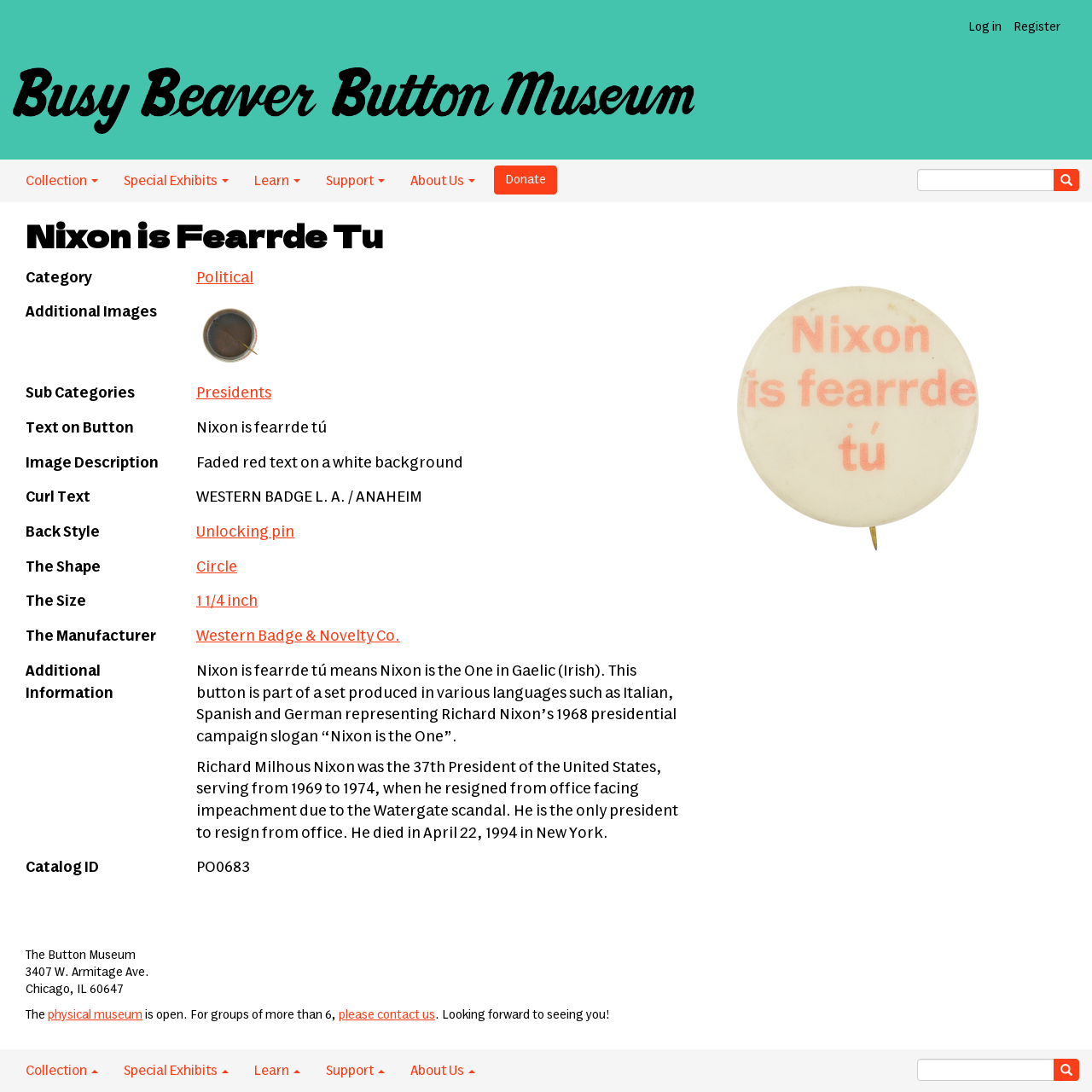What is the shape of the button?
Using the image, answer in one word or phrase.

Circle